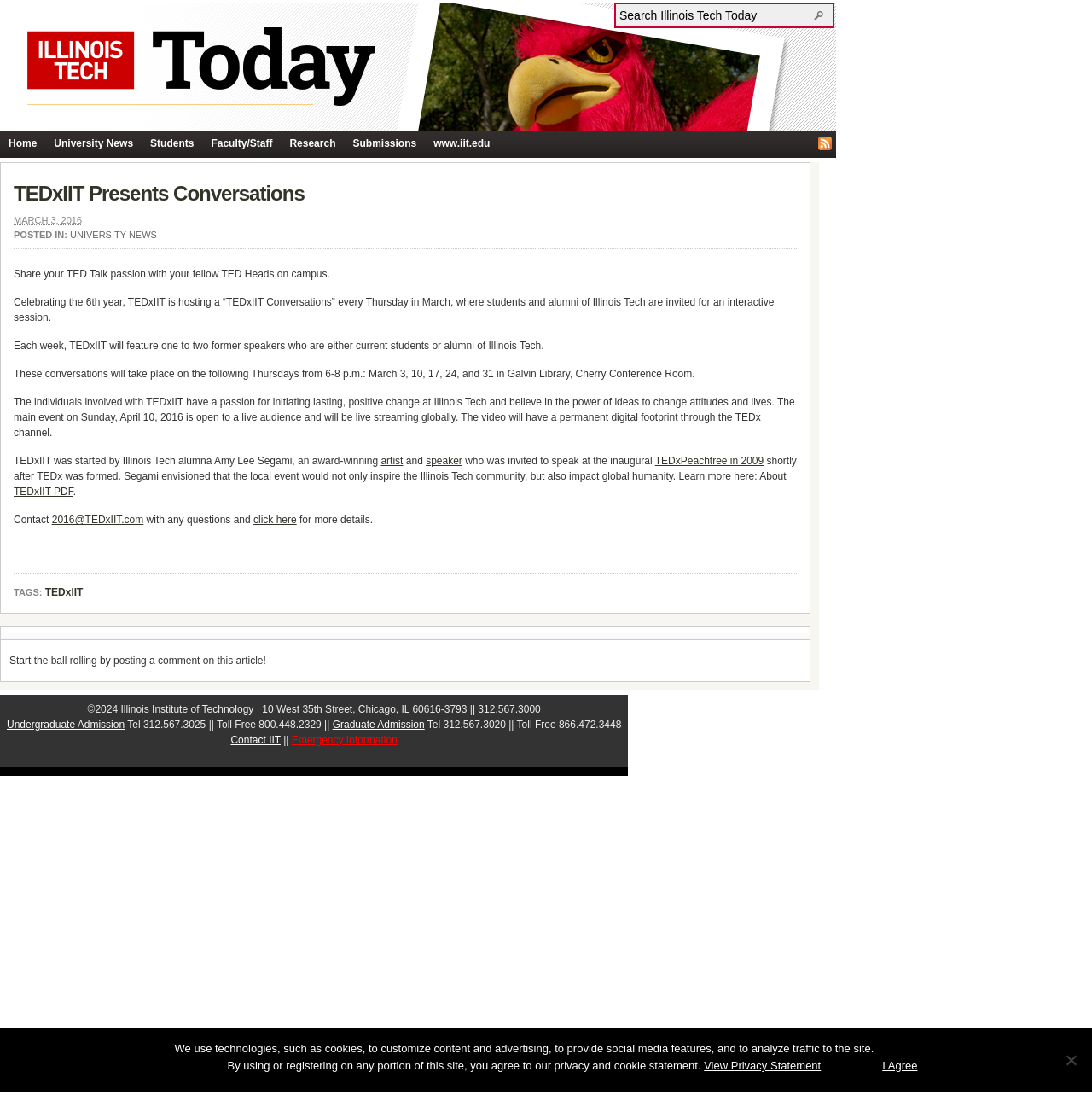Use a single word or phrase to respond to the question:
What is the purpose of TEDxIIT?

To inspire the Illinois Tech community and impact global humanity